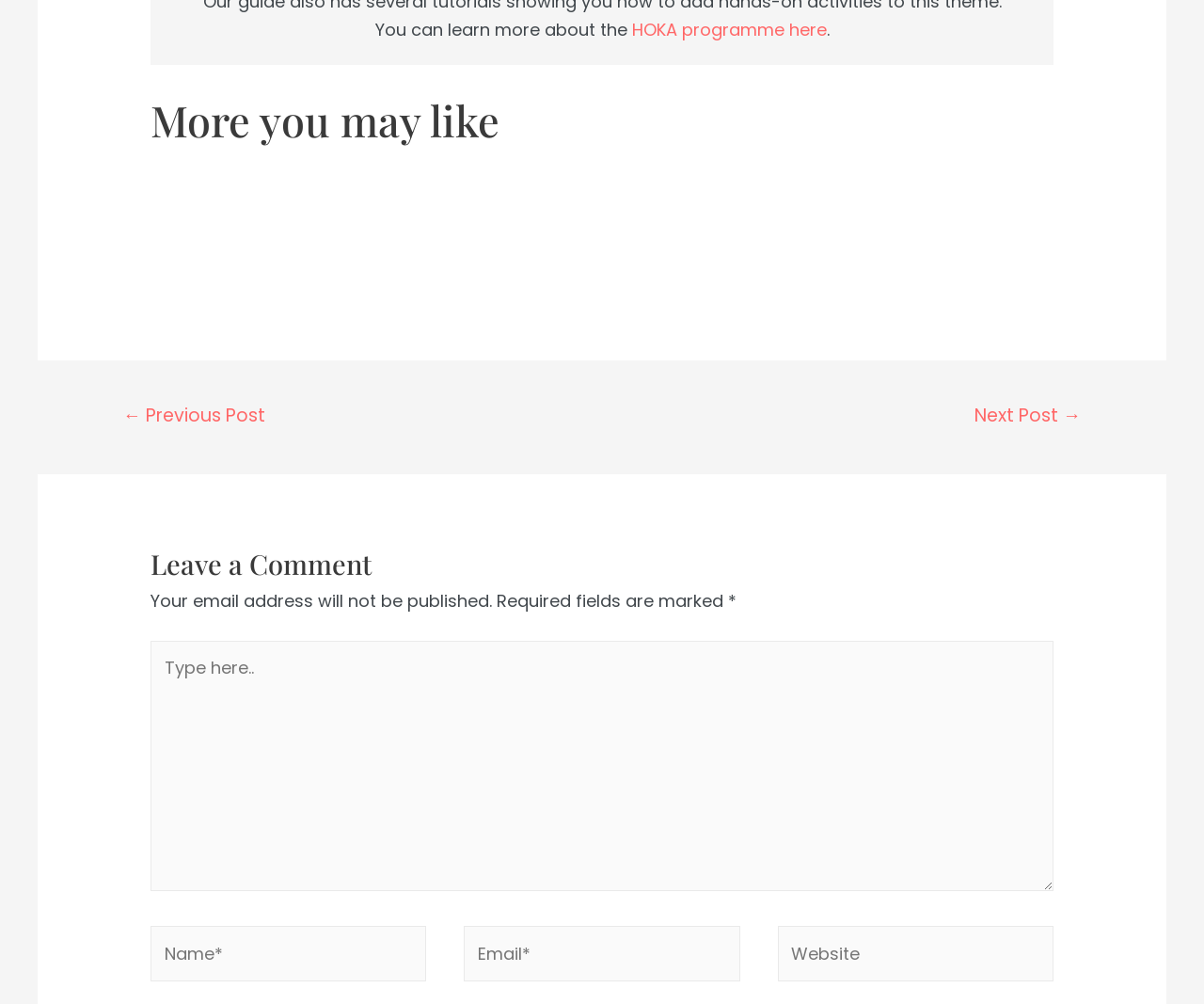How many required fields are present in the 'Leave a Comment' section?
Relying on the image, give a concise answer in one word or a brief phrase.

3